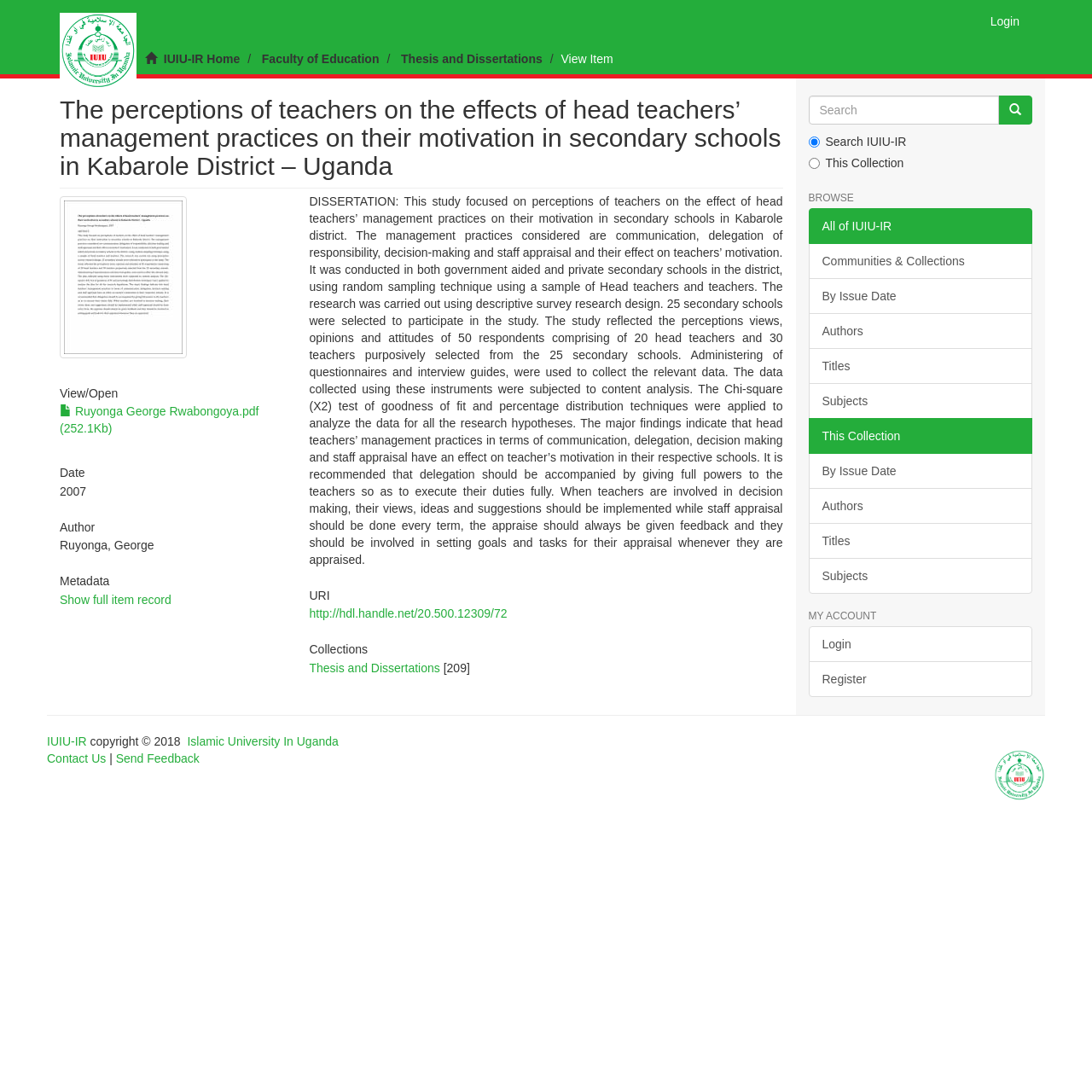Please specify the bounding box coordinates of the region to click in order to perform the following instruction: "Click the 'Go' button".

[0.914, 0.088, 0.945, 0.114]